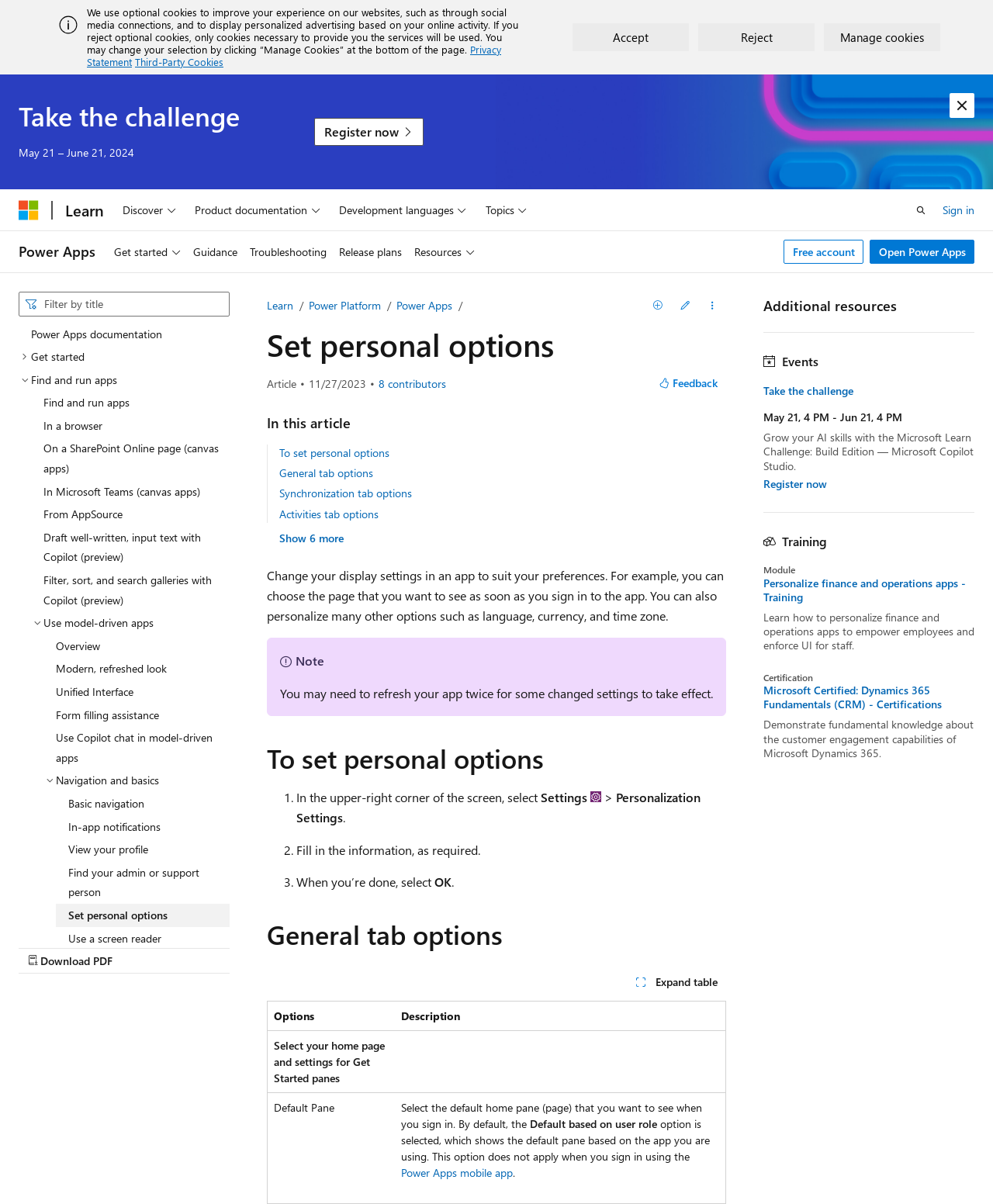Provide a single word or phrase answer to the question: 
What is the name of the platform mentioned in the navigation menu?

Power Platform